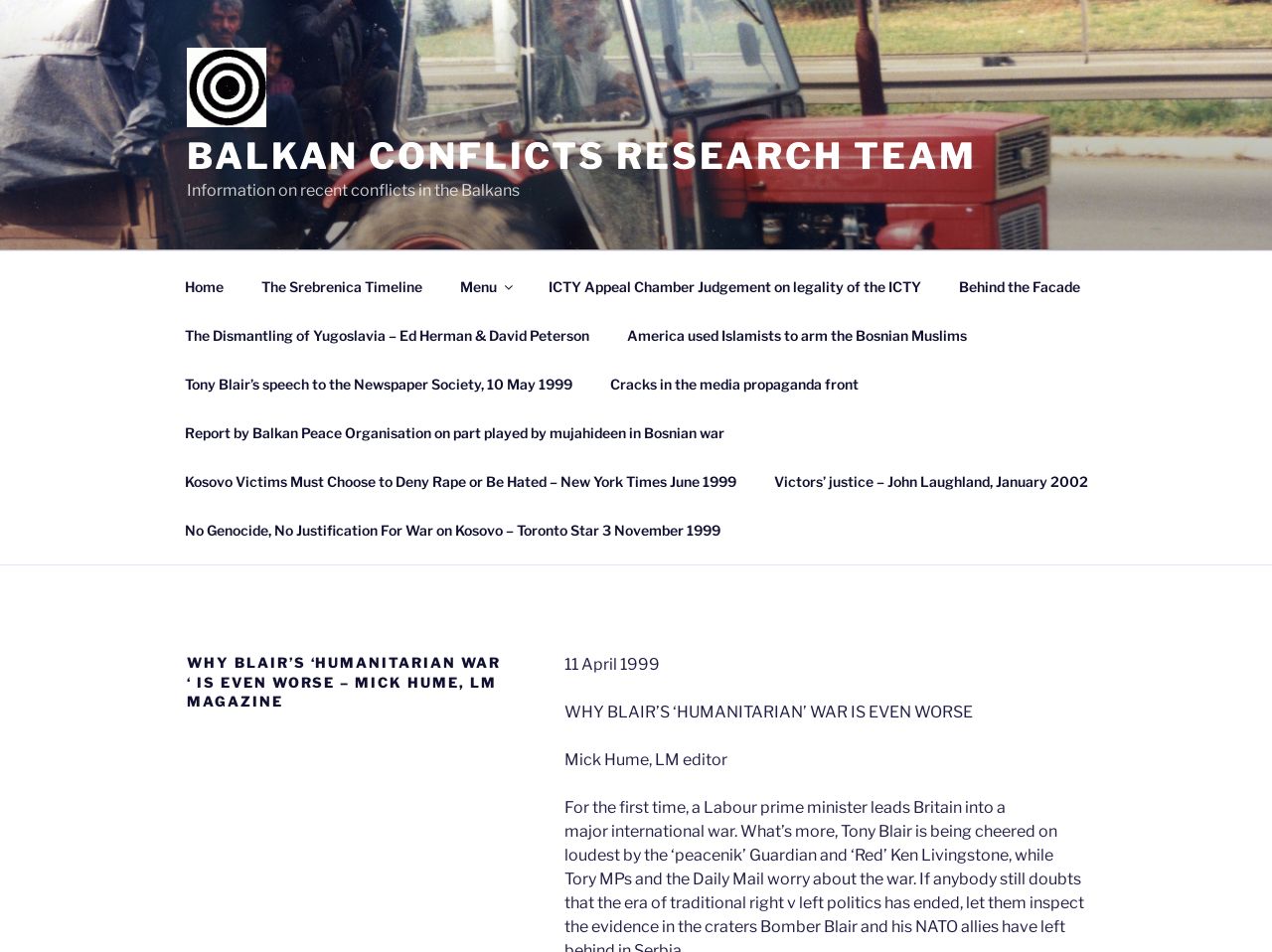Who is the author of the article?
Examine the screenshot and reply with a single word or phrase.

Mick Hume